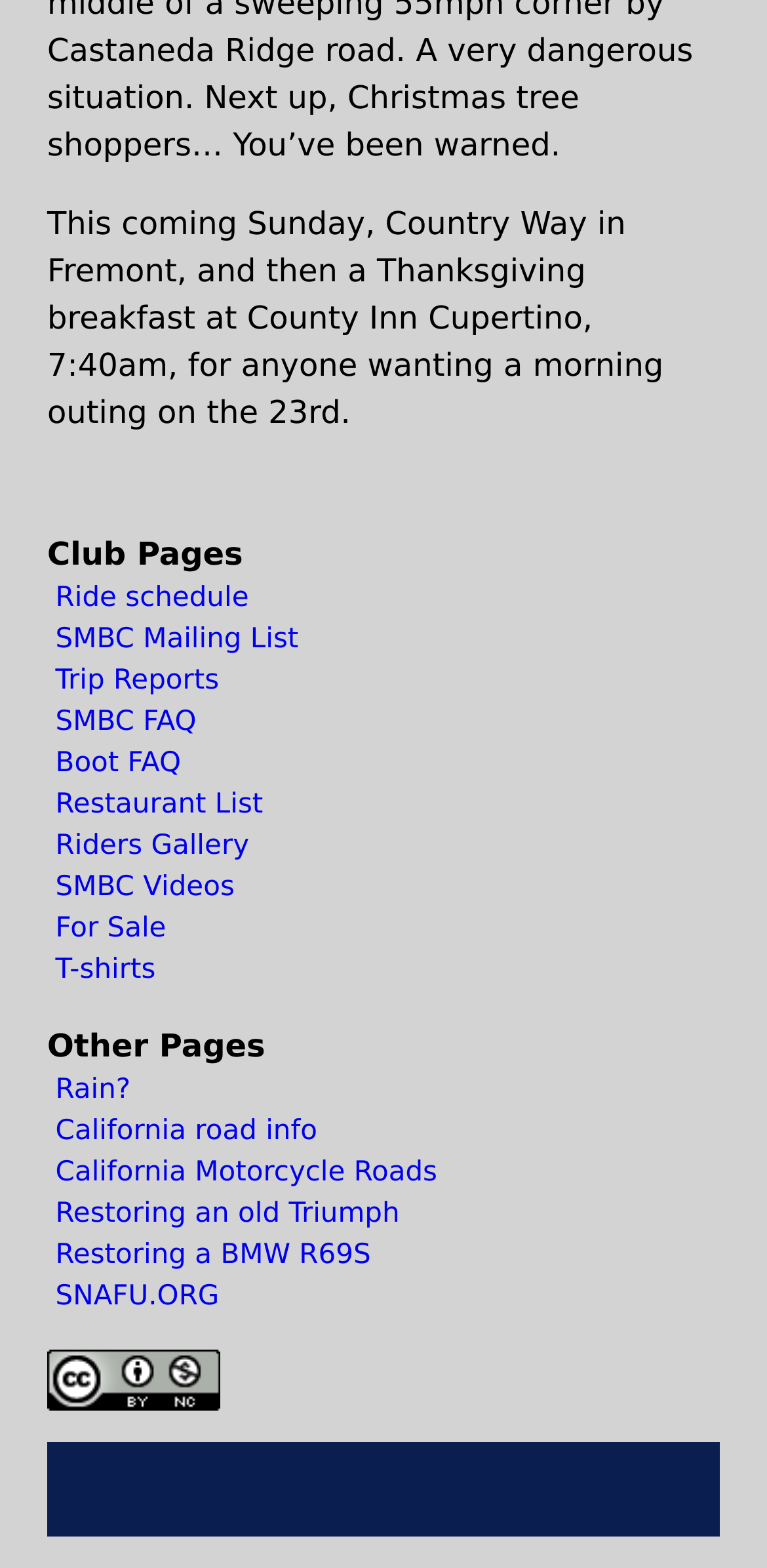Pinpoint the bounding box coordinates of the clickable element to carry out the following instruction: "Watch SMBC videos."

[0.062, 0.553, 0.938, 0.58]